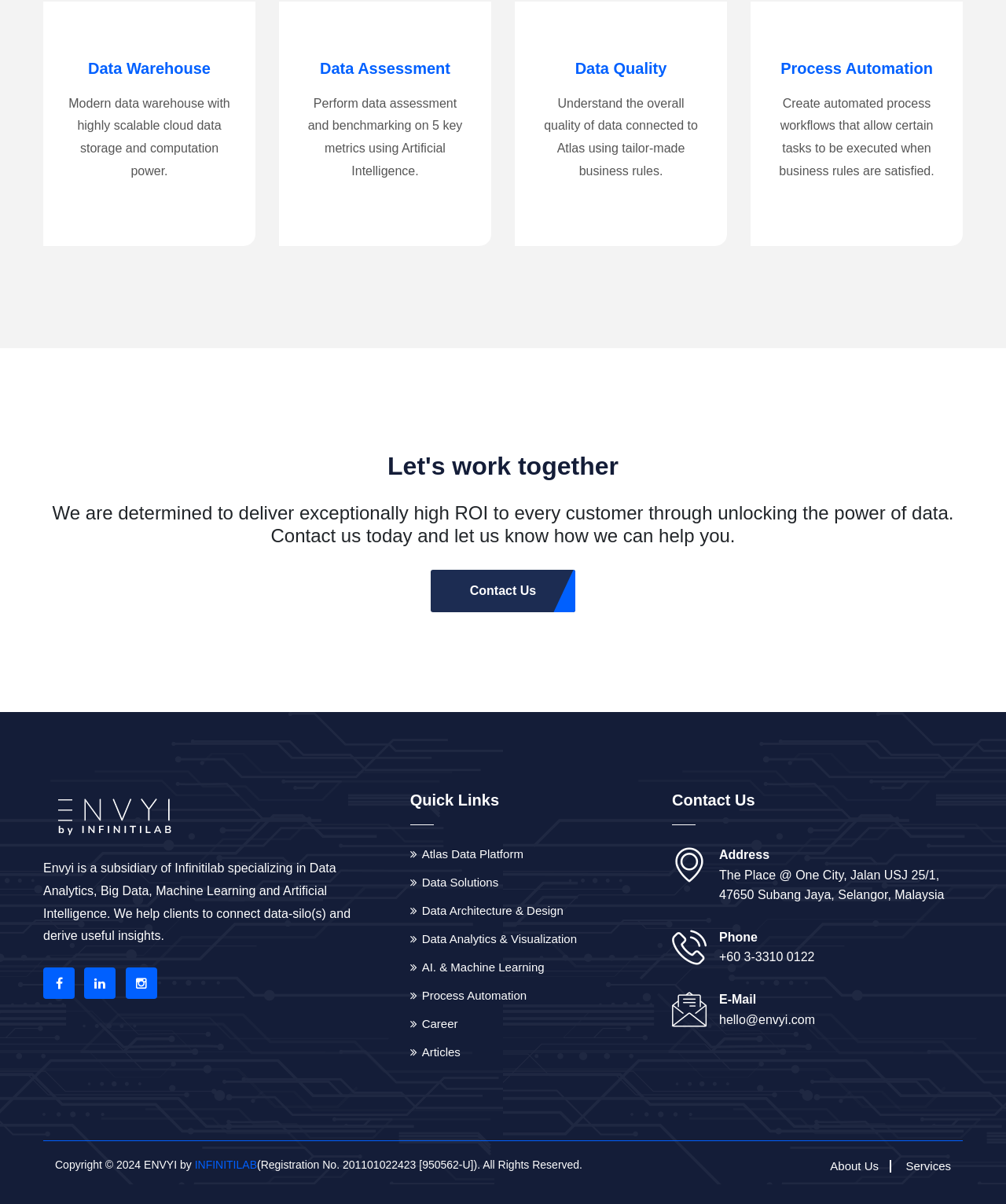What is the address of Envyi?
Using the image, provide a concise answer in one word or a short phrase.

The Place @ One City, Jalan USJ 25/1, 47650 Subang Jaya, Selangor, Malaysia